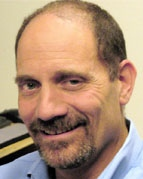Provide a comprehensive description of the image.

This image features Daniel O. Taube, J.D. Ph.D., an accomplished academic and professional with extensive expertise in ethical and legal issues in psychology. He earned his J.D. from Villanova University and his Ph.D. in clinical psychology from Hahnemann University. Currently a Full Professor at the California School of Professional Psychology, he has a significant background in areas such as child protection, addictions, and disability. Dr. Taube’s work encompasses teaching, private practice, and consulting on professional standards. He is noted for his contributions to graduate courses and has served on the APA Ethics Appeals Panel for two decades.